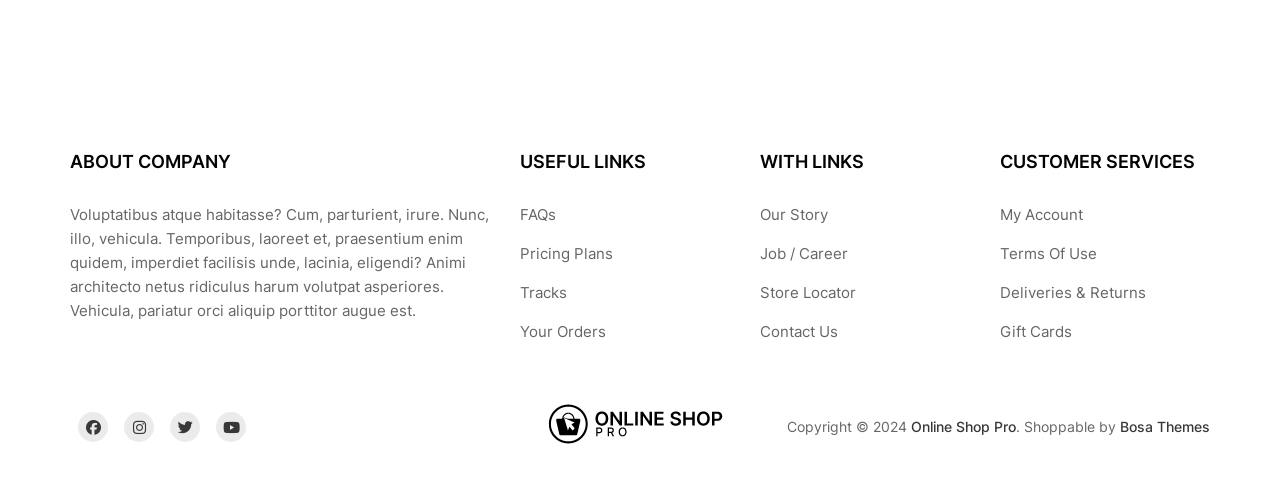How many links are under 'USEFUL LINKS'?
Please respond to the question with a detailed and thorough explanation.

The webpage has a section with the heading 'USEFUL LINKS' which contains four links: 'FAQs', 'Pricing Plans', 'Tracks', and 'Your Orders'.